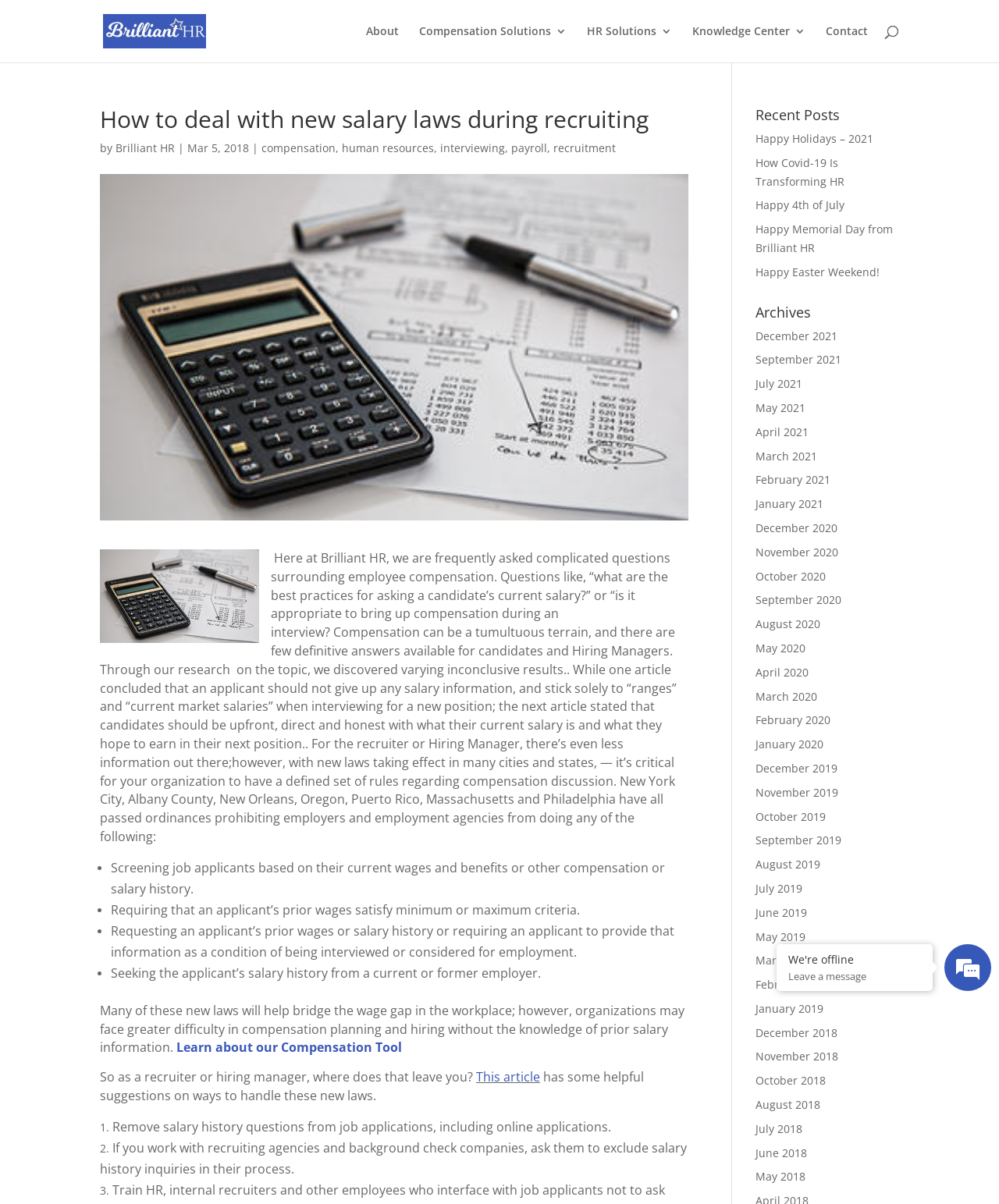Show the bounding box coordinates of the region that should be clicked to follow the instruction: "Click on the 'About' link."

[0.366, 0.021, 0.399, 0.052]